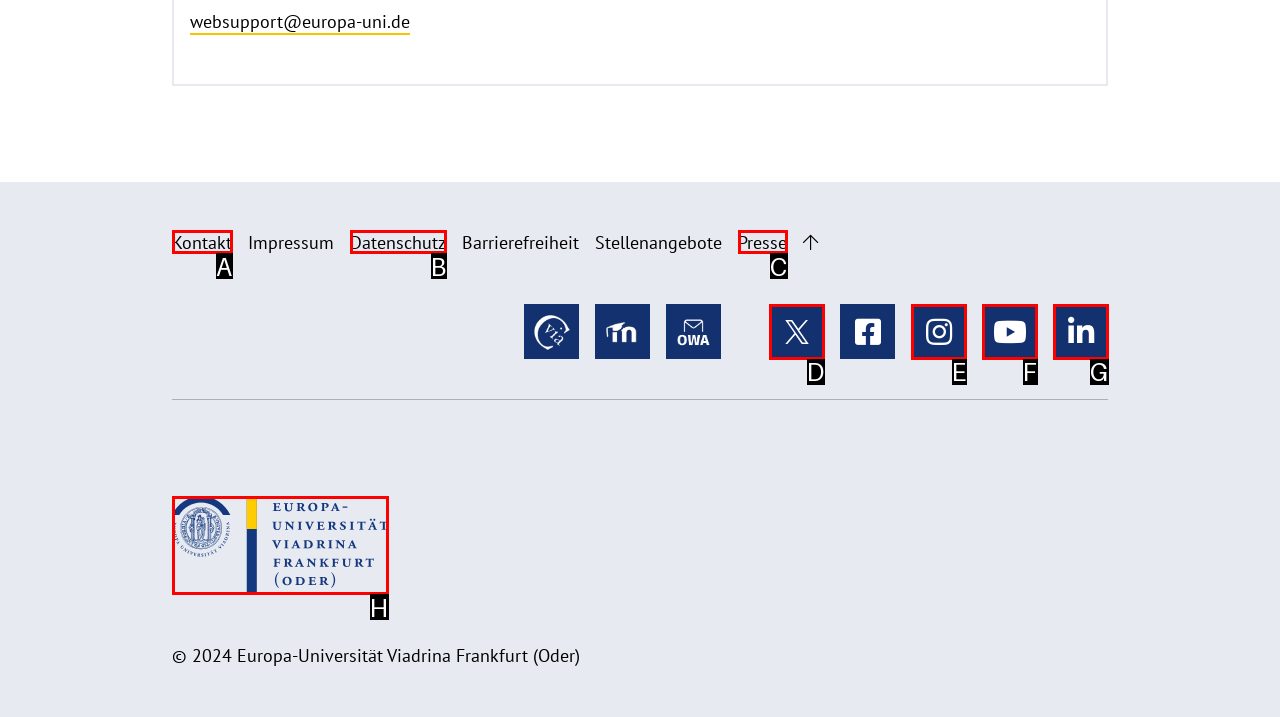From the available choices, determine which HTML element fits this description: title="Europa-Universität Viadrina Frankfurt (Oder)" Respond with the correct letter.

H